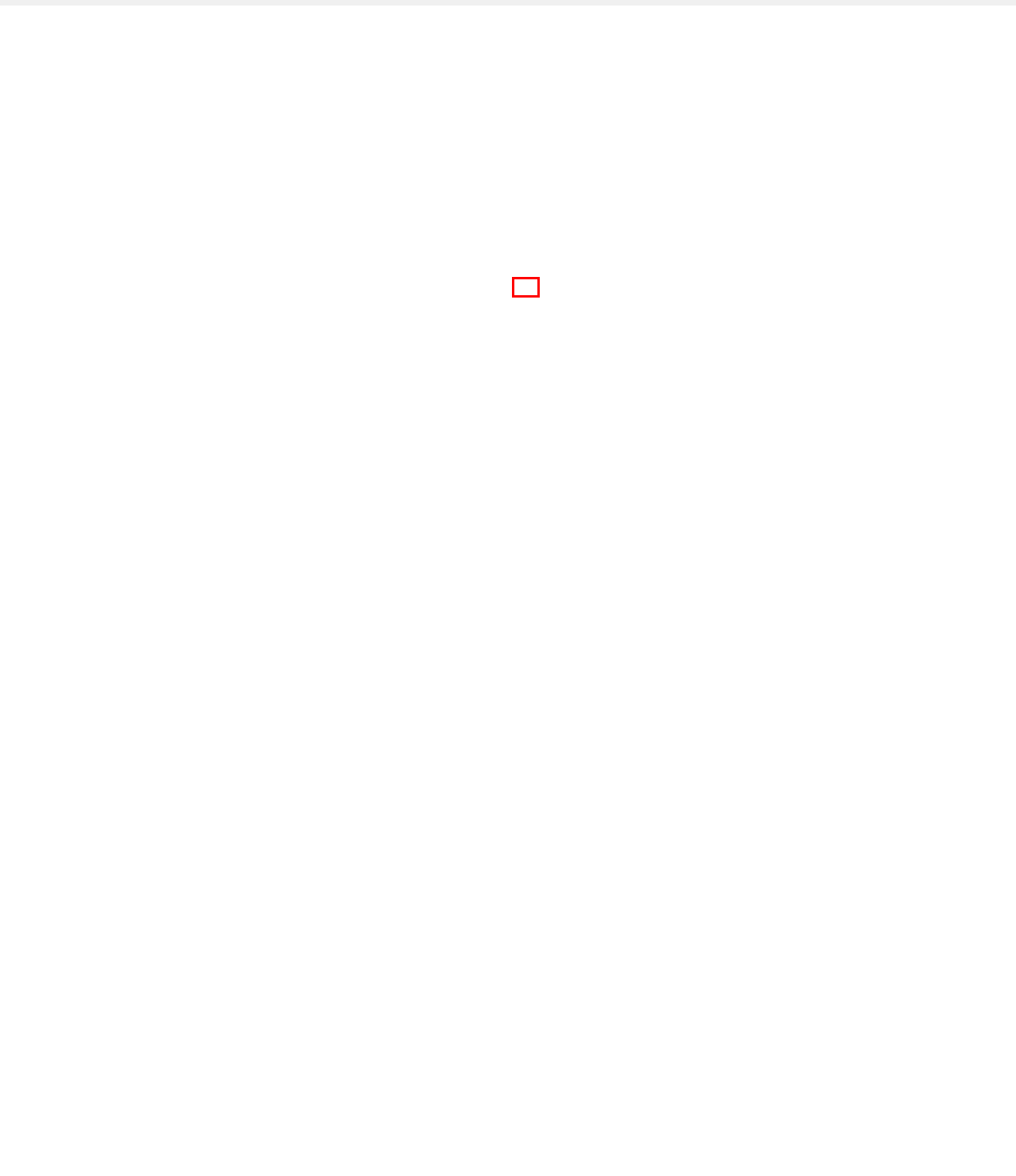A screenshot of a webpage is provided, featuring a red bounding box around a specific UI element. Identify the webpage description that most accurately reflects the new webpage after interacting with the selected element. Here are the candidates:
A. Returns - Online Shop | Highsnobiety Help
B. HIGHSNOBIETY - AN AGENCY POWERED BY A PUBLISHER
C. Contact Us | Highsnobiety Help
D. Highsnobiety Help
E. Discover and Shop What's Next | Highsnobiety
F. Highsnobiety
G. Highsnobiety Culture  | Highsnobiety
H. ‎Highsnobiety – Shop & Culture on the App Store

D